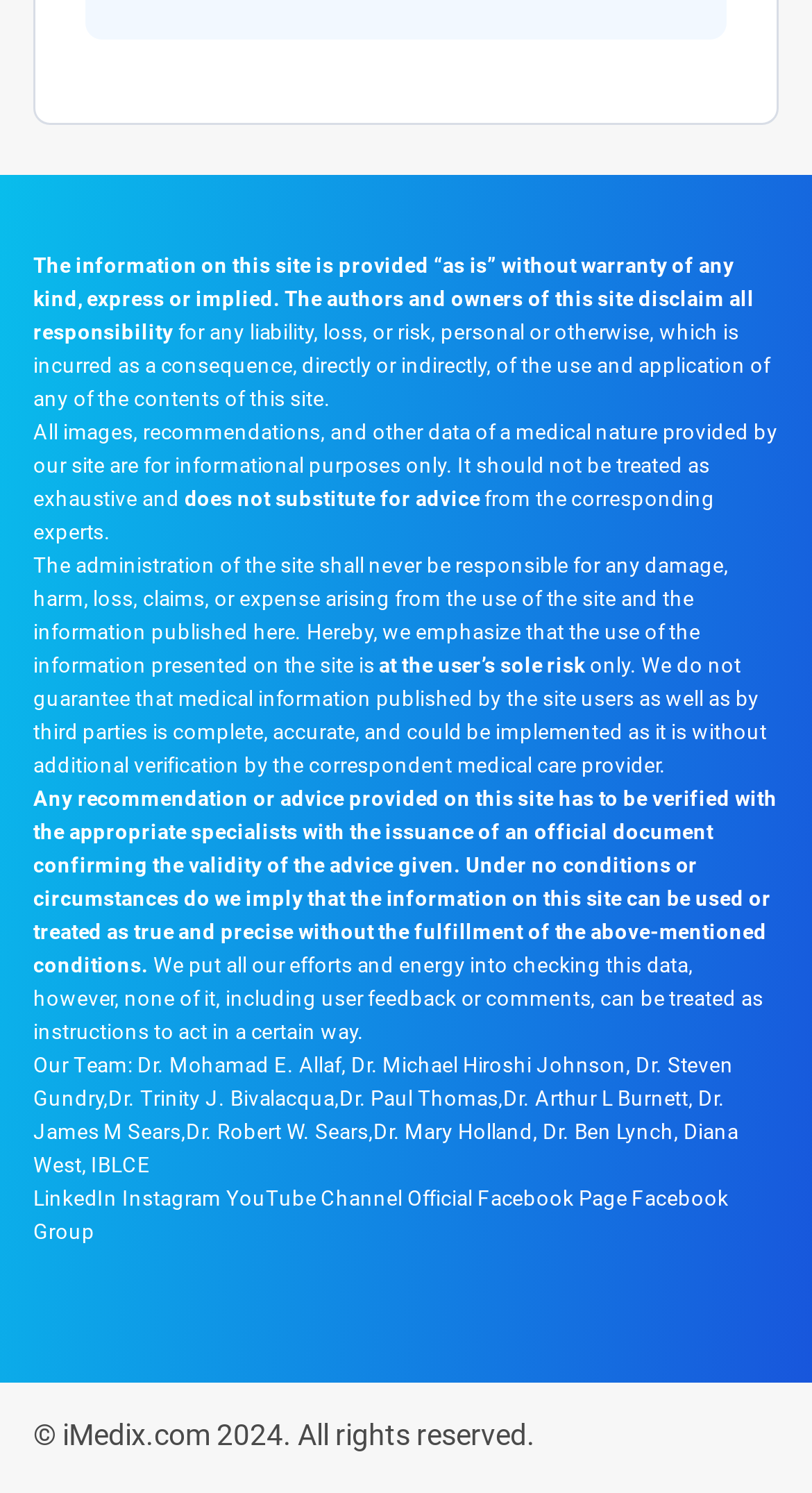Based on the description "Diana West", find the bounding box of the specified UI element.

[0.041, 0.75, 0.909, 0.788]